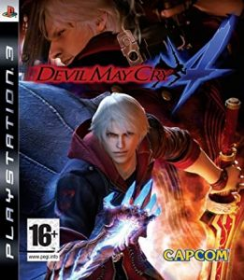Provide a rich and detailed narrative of the image.

The image features the cover art for the video game "Devil May Cry 4," developed by Capcom for the PlayStation 3. Prominently displayed is the game's title in bold red letters at the top, with an eye-catching design that highlights the character Nero, who has striking white hair and a blue and black attire that showcases his rebellious nature. In the background, the iconic character Dante can be seen, adding a sense of depth and dynamic energy to the artwork. The cover is framed with the PlayStation 3 branding on the left and a 16+ age rating at the bottom, indicating its audience suitability. The overall aesthetic captures the action-fighting genre of the game, enticing fans with its dramatic presentation and colorful artwork.